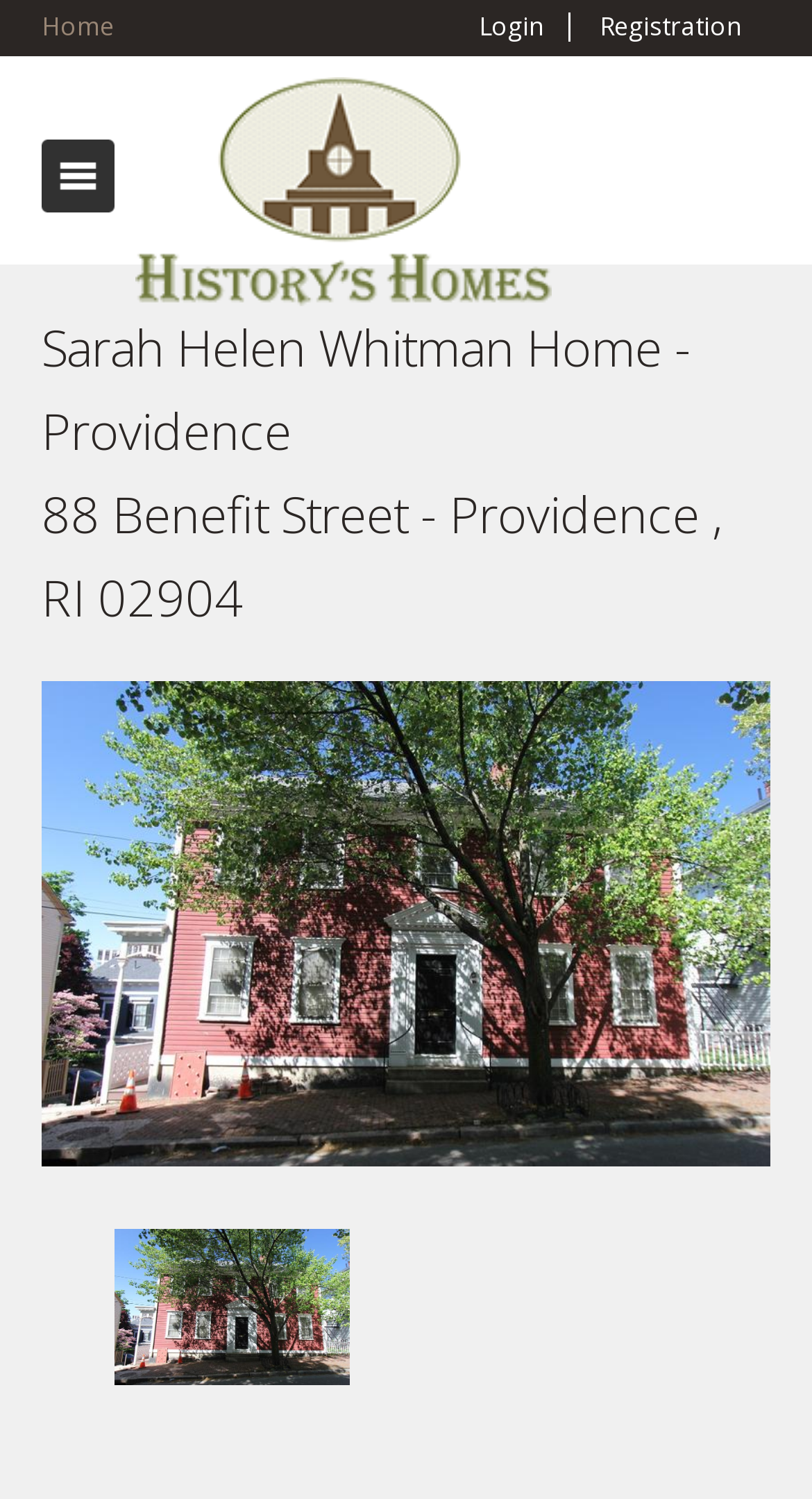What type of structure is Sarah Helen Whitman's home?
Using the visual information, answer the question in a single word or phrase.

Home